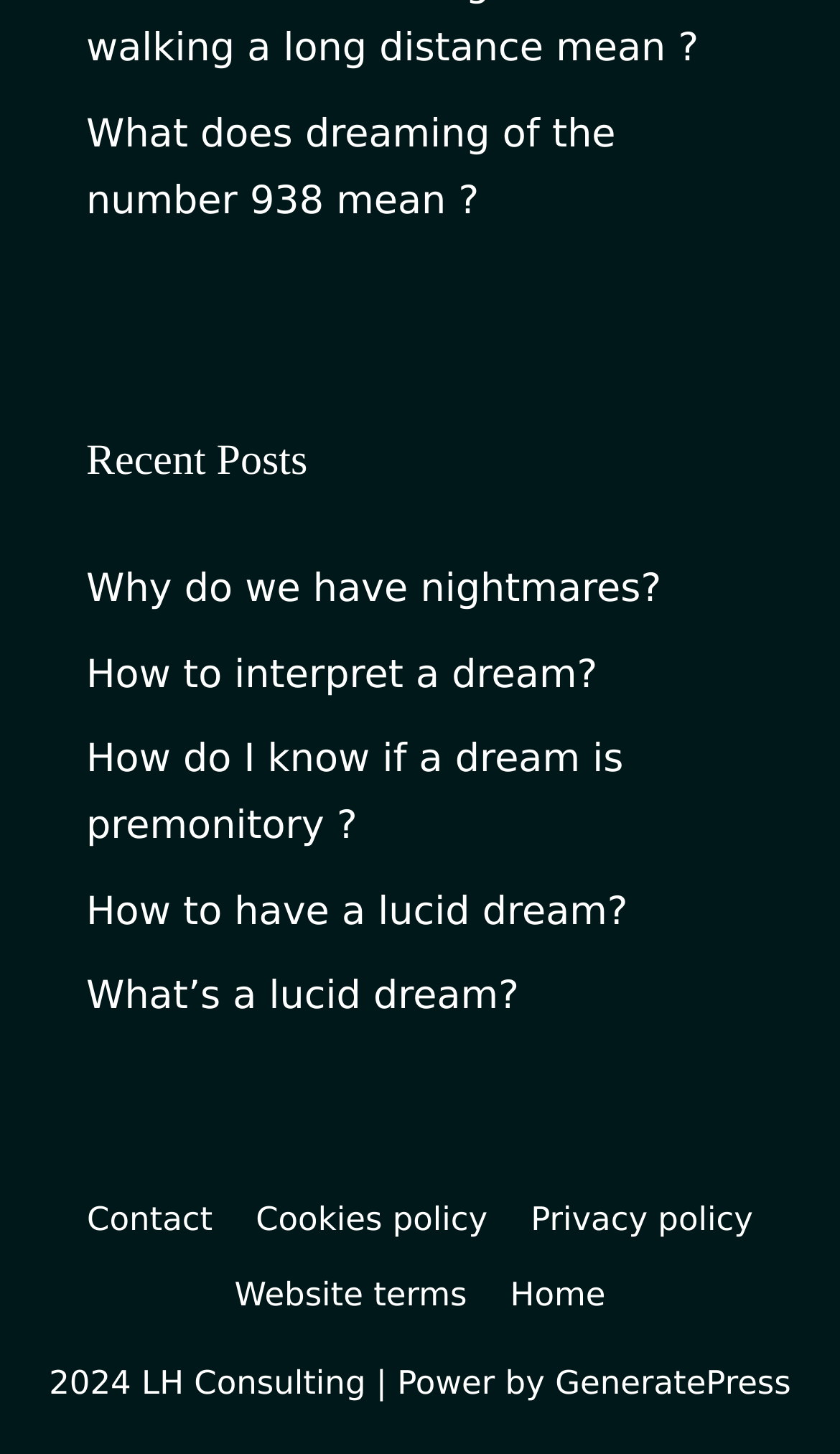Determine the bounding box coordinates of the target area to click to execute the following instruction: "Learn about recent posts."

[0.103, 0.295, 0.897, 0.34]